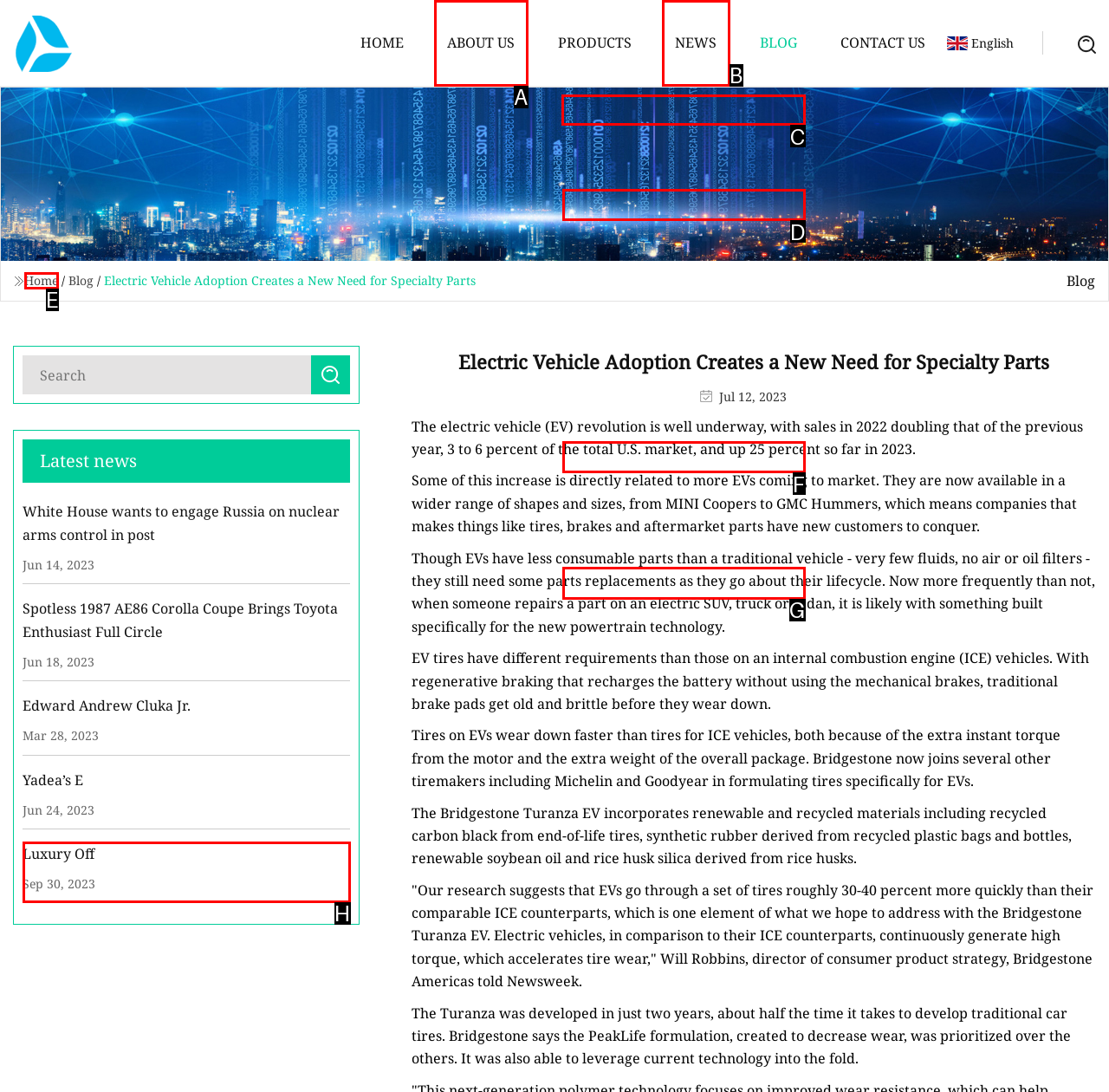Tell me which one HTML element I should click to complete the following task: Search for something
Answer with the option's letter from the given choices directly.

None